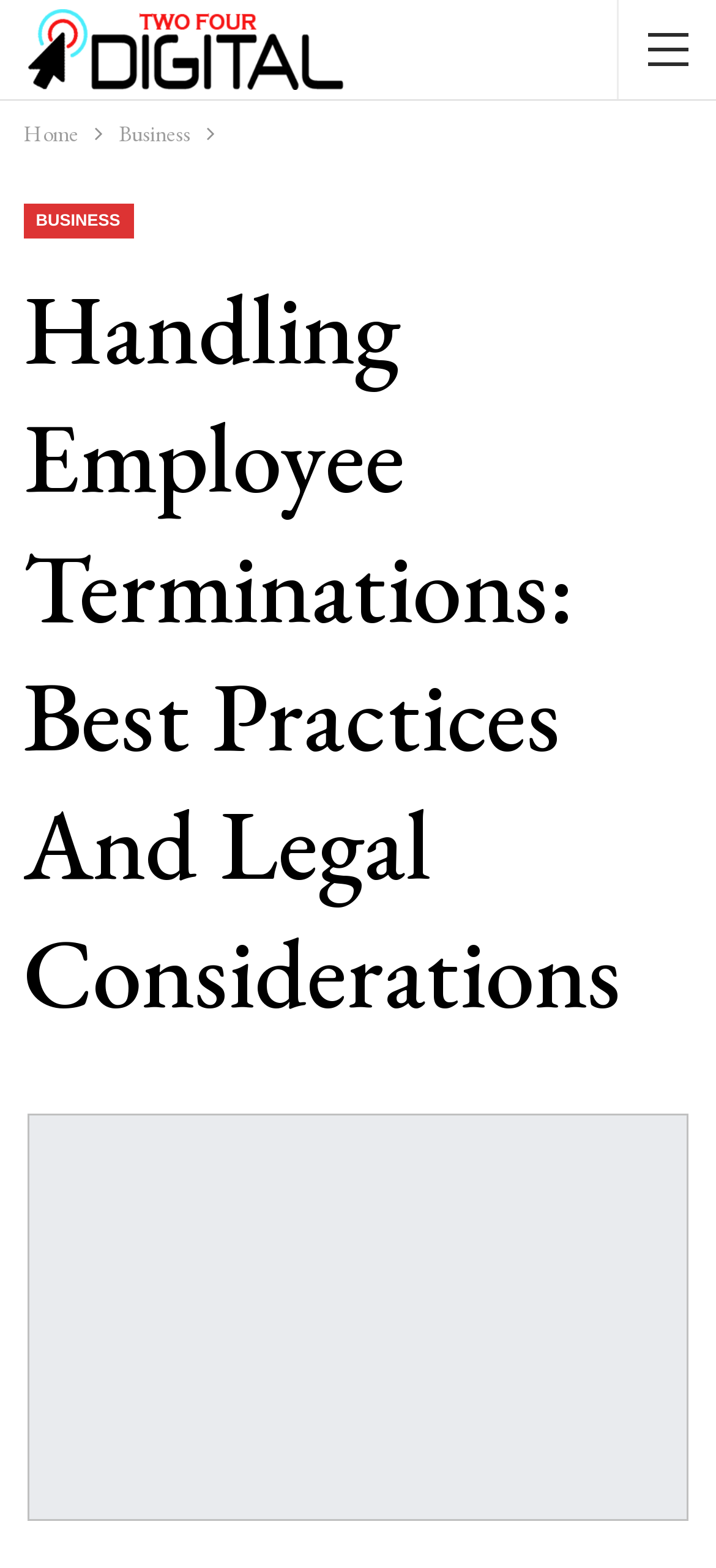What is the current page about?
Give a one-word or short phrase answer based on the image.

Handling employee terminations